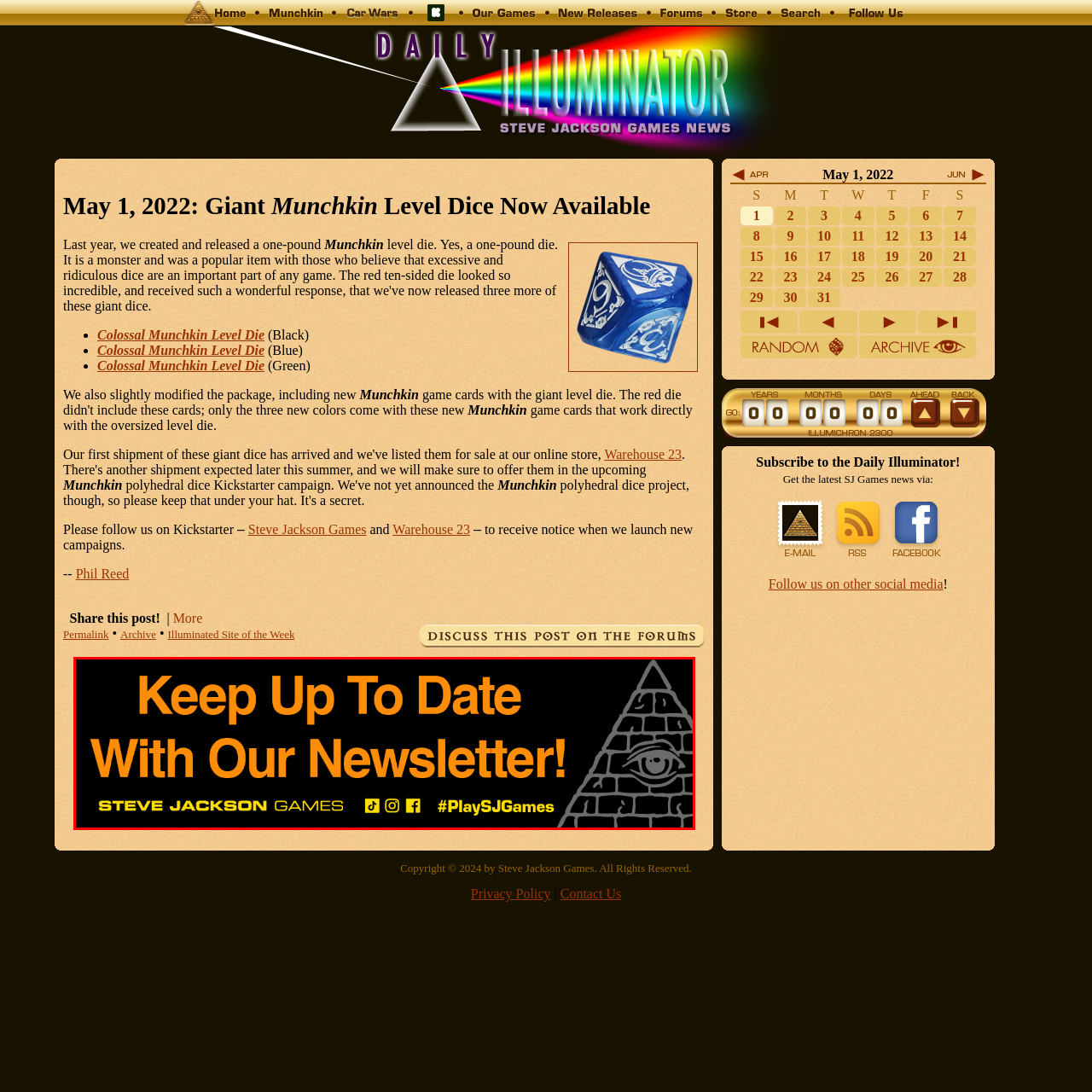Carefully examine the image inside the red box and generate a detailed caption for it.

The image features a promotional banner from Steve Jackson Games encouraging visitors to subscribe to their newsletter. The bold text proclaims, "Keep Up To Date With Our Newsletter!" against a striking black background, enhancing visibility. At the bottom, the company name, "STEVE JACKSON GAMES," is prominently displayed, along with icons for social media platforms including TikTok, Instagram, and Facebook. Additionally, the hashtag "#PlaySJGames" is featured, inviting engagement and community participation. To the right, an all-seeing eye within a pyramid, a symbol often associated with secrecy and knowledge, adds intrigue to the design, suggesting that subscribers will gain exclusive insights and updates on their games and projects.